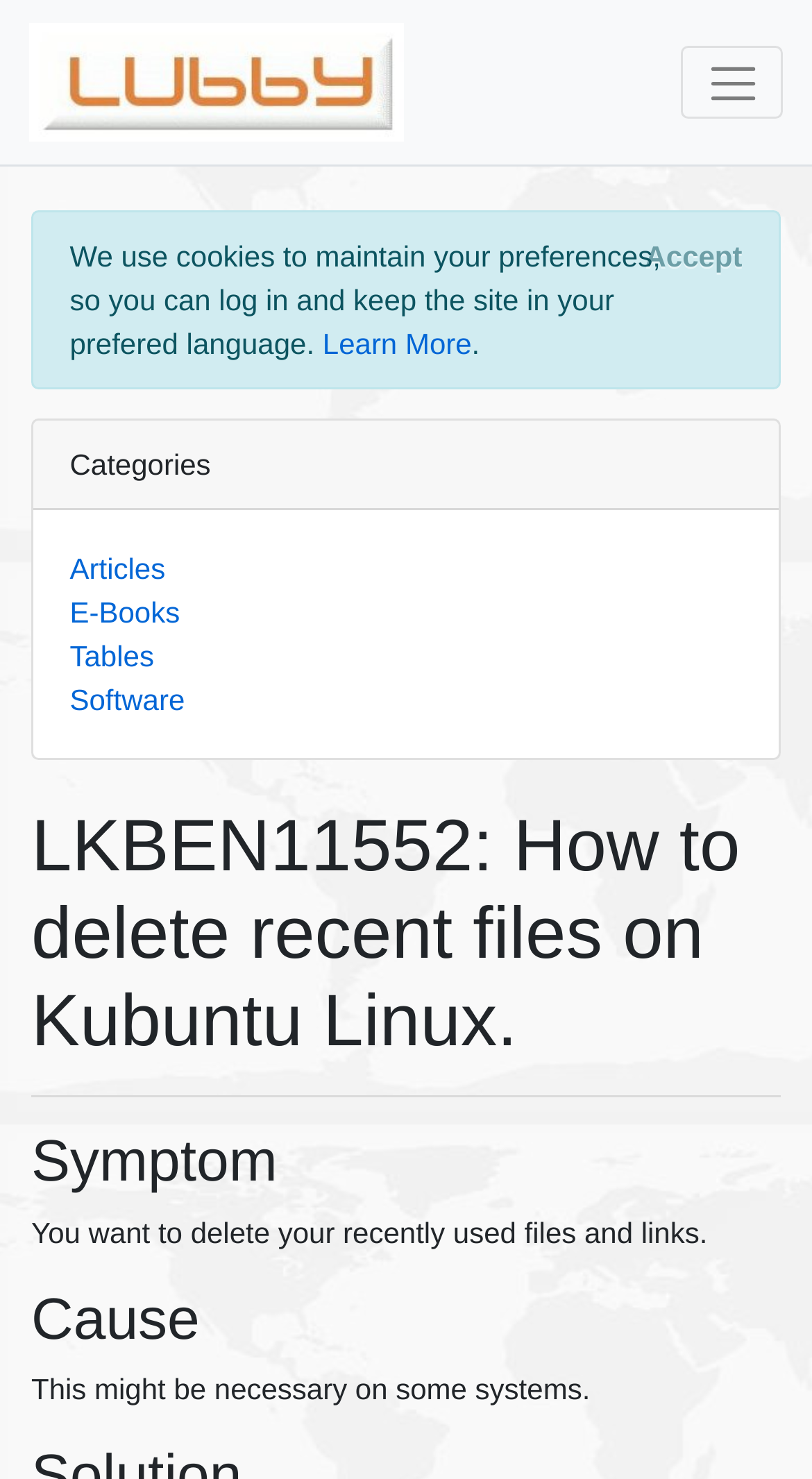Please determine the primary heading and provide its text.

LKBEN11552: How to delete recent files on Kubuntu Linux.